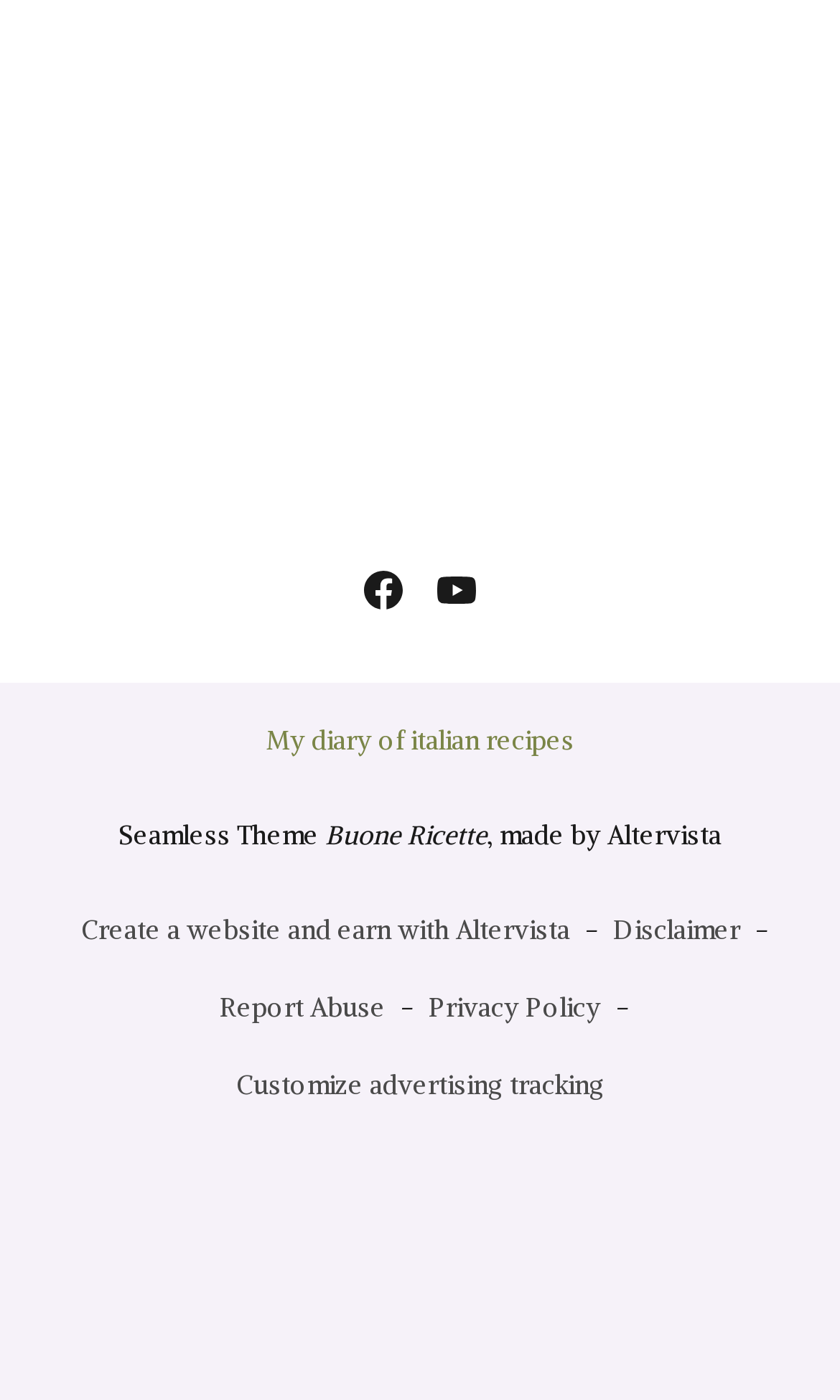Please determine the bounding box coordinates for the UI element described as: "title="Facebook"".

[0.423, 0.402, 0.49, 0.442]